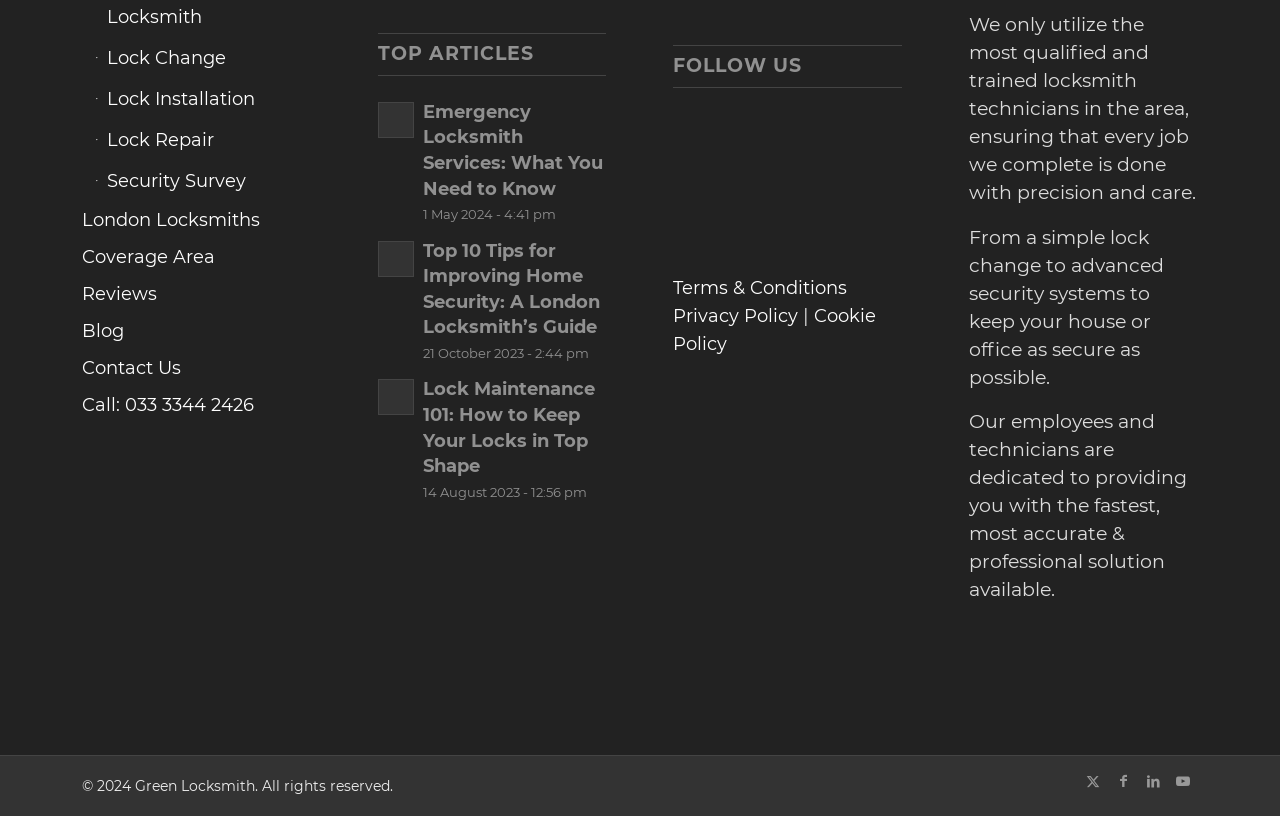What is the topic of the top article?
Examine the webpage screenshot and provide an in-depth answer to the question.

I found the topic of the top article by looking at the link 'Emergency Locksmith Services: What you need to know' under the 'TOP ARTICLES' heading. This link suggests that the top article is about emergency locksmith services.